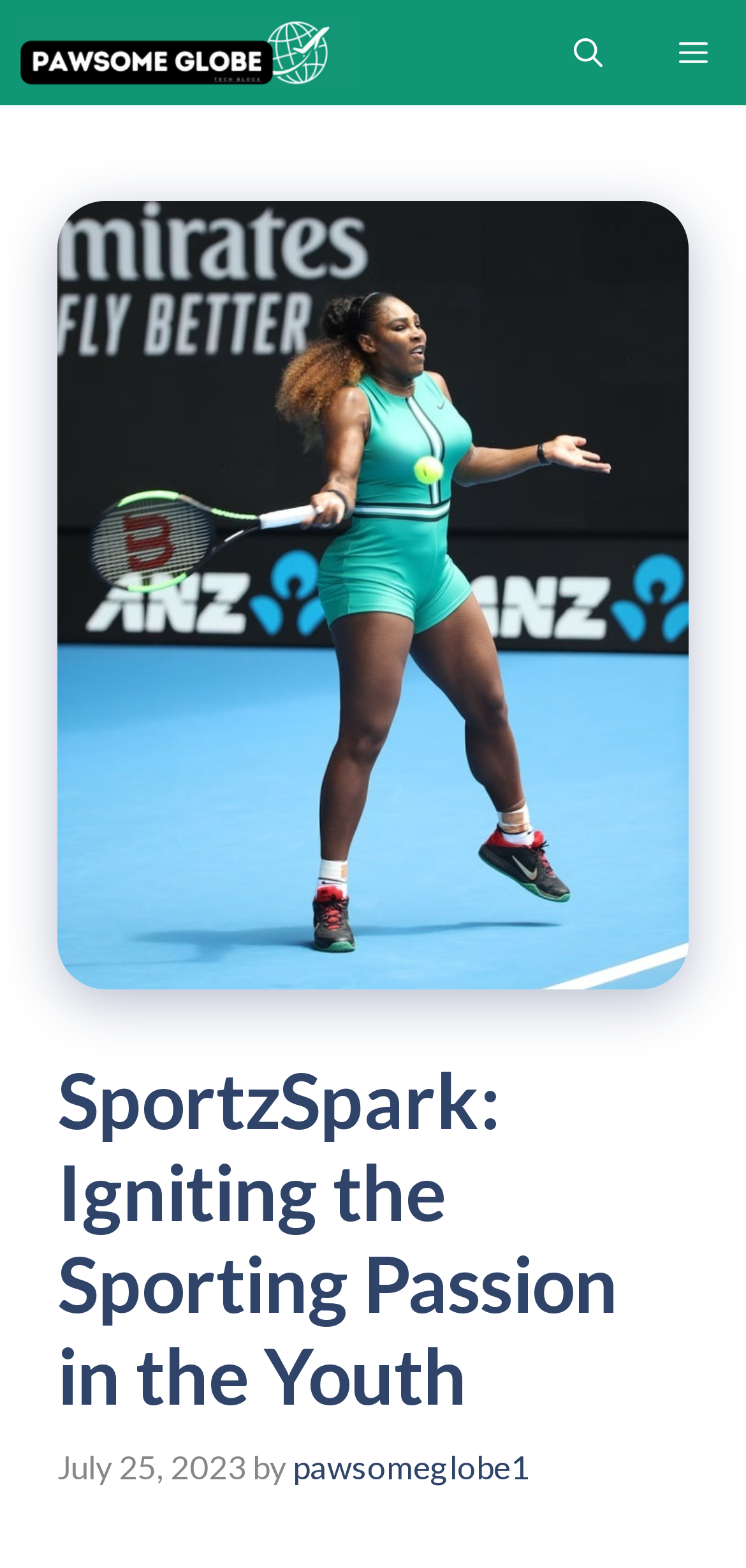How many navigation links are there?
Use the image to answer the question with a single word or phrase.

2